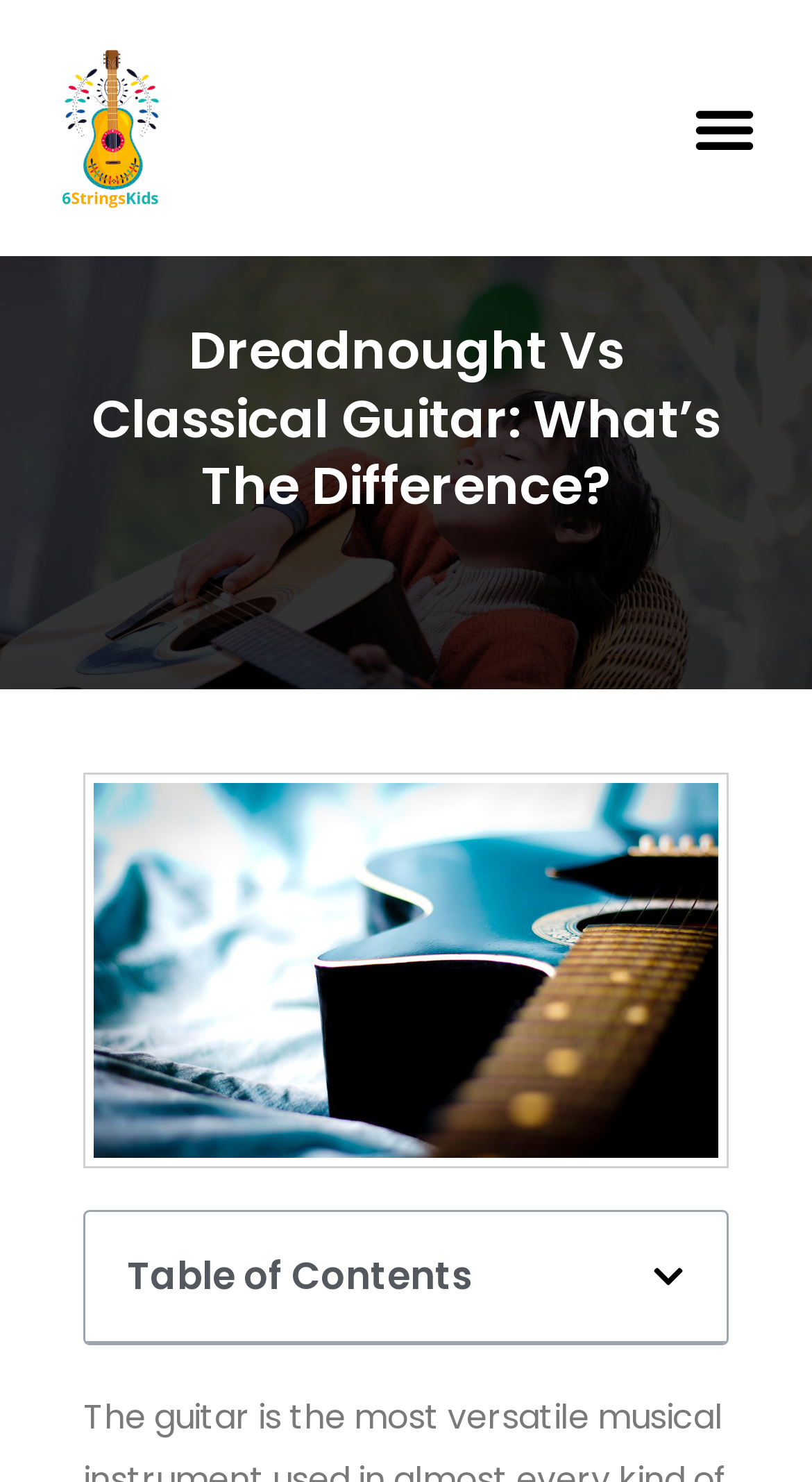Find and provide the bounding box coordinates for the UI element described with: "Menu".

[0.833, 0.055, 0.949, 0.118]